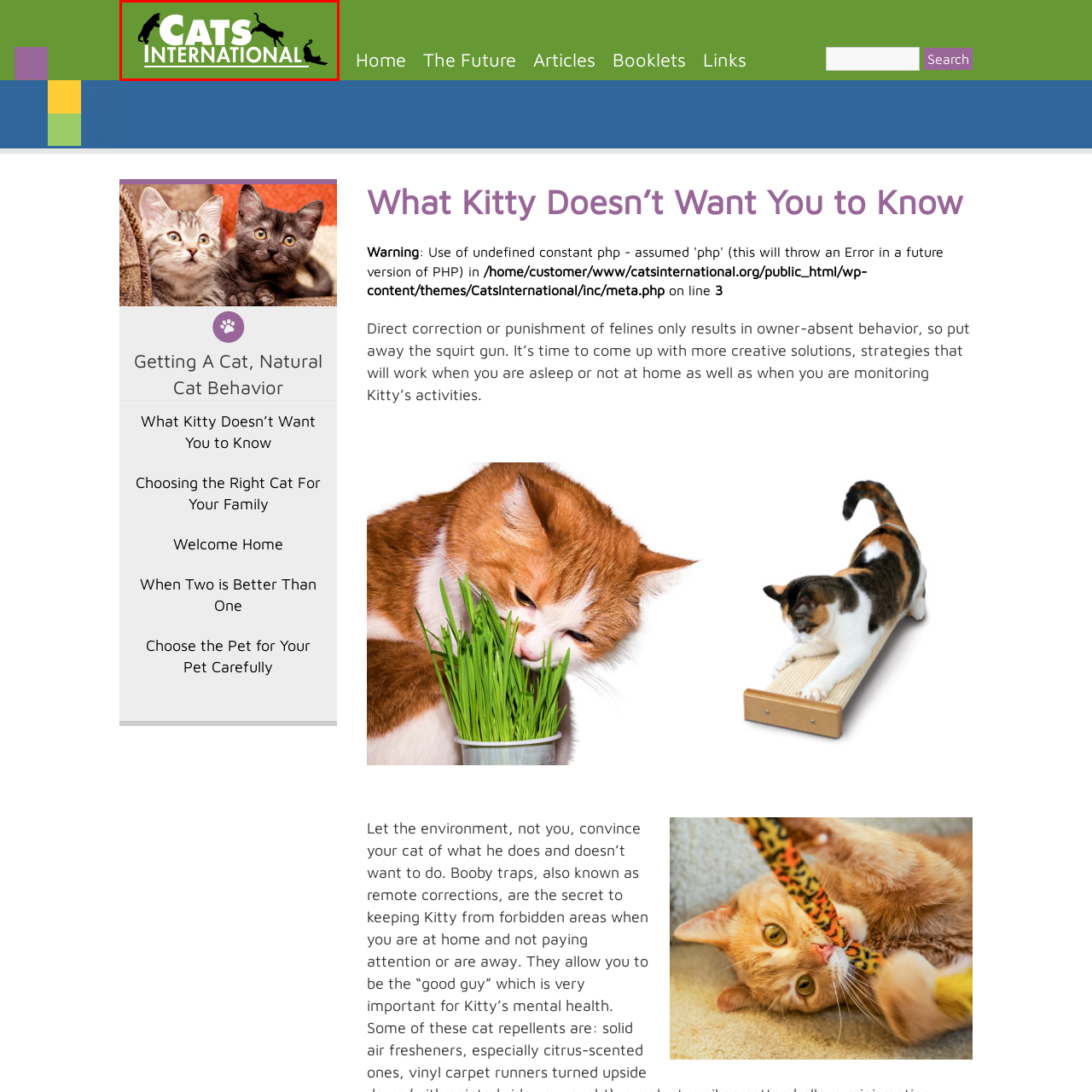Observe the content inside the red rectangle and respond to the question with one word or phrase: 
What is the purpose of the organization 'Cats International'?

Feline advocacy and education